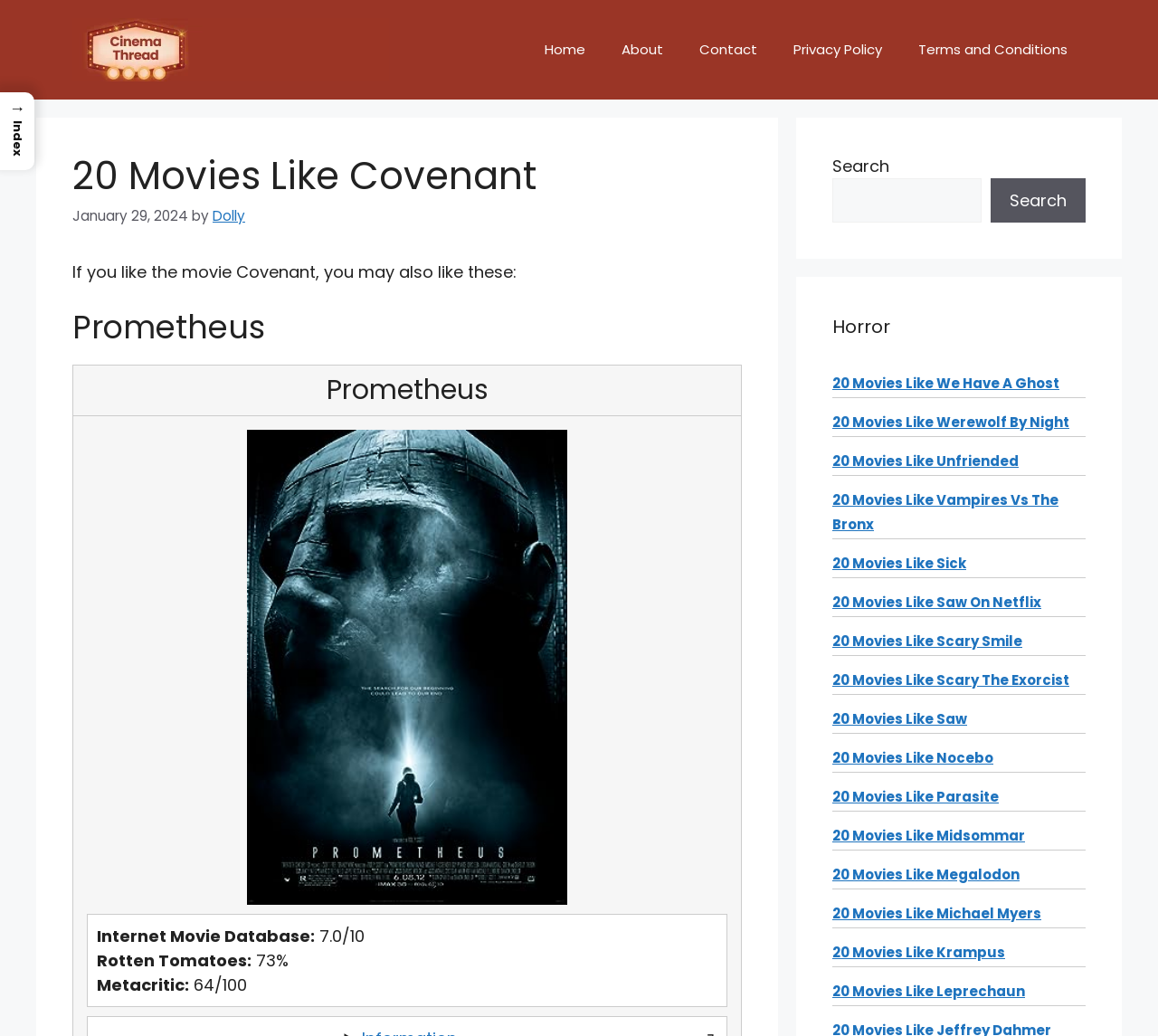Please specify the bounding box coordinates of the element that should be clicked to execute the given instruction: 'Search for a movie'. Ensure the coordinates are four float numbers between 0 and 1, expressed as [left, top, right, bottom].

[0.719, 0.172, 0.848, 0.215]